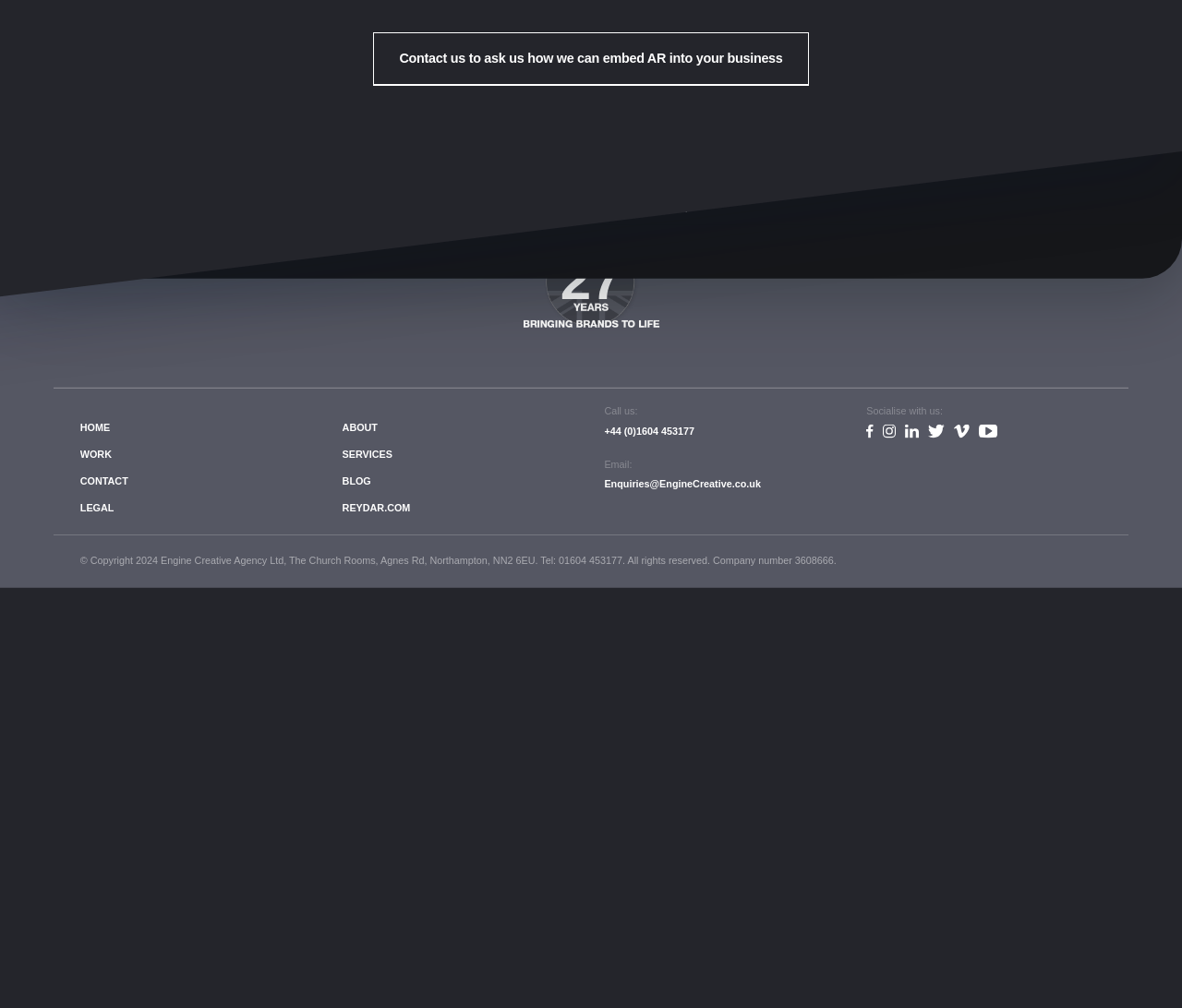Find and specify the bounding box coordinates that correspond to the clickable region for the instruction: "Go to the home page".

[0.068, 0.411, 0.267, 0.438]